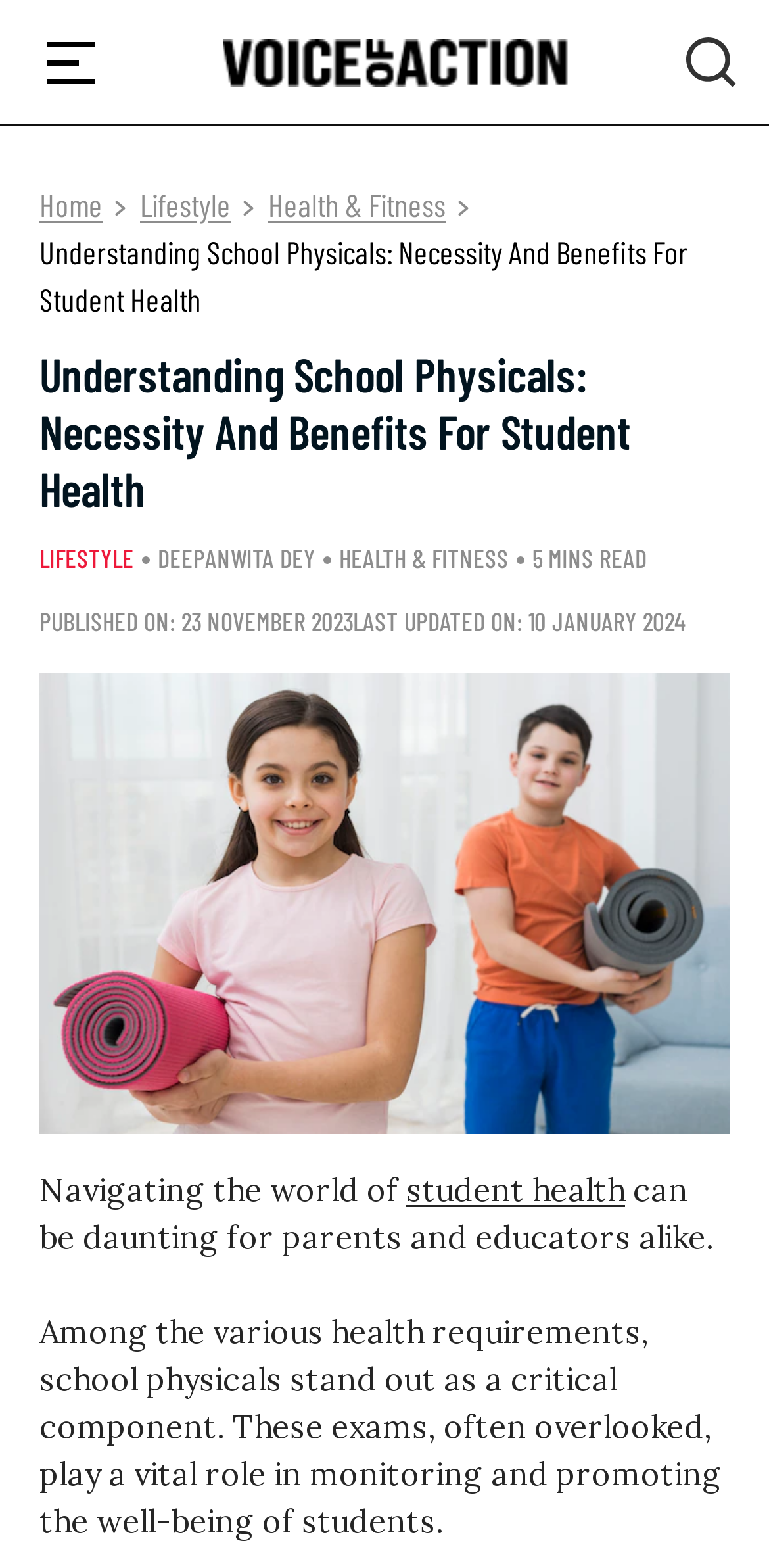Identify the bounding box coordinates of the region that needs to be clicked to carry out this instruction: "go to home page". Provide these coordinates as four float numbers ranging from 0 to 1, i.e., [left, top, right, bottom].

[0.051, 0.118, 0.133, 0.142]